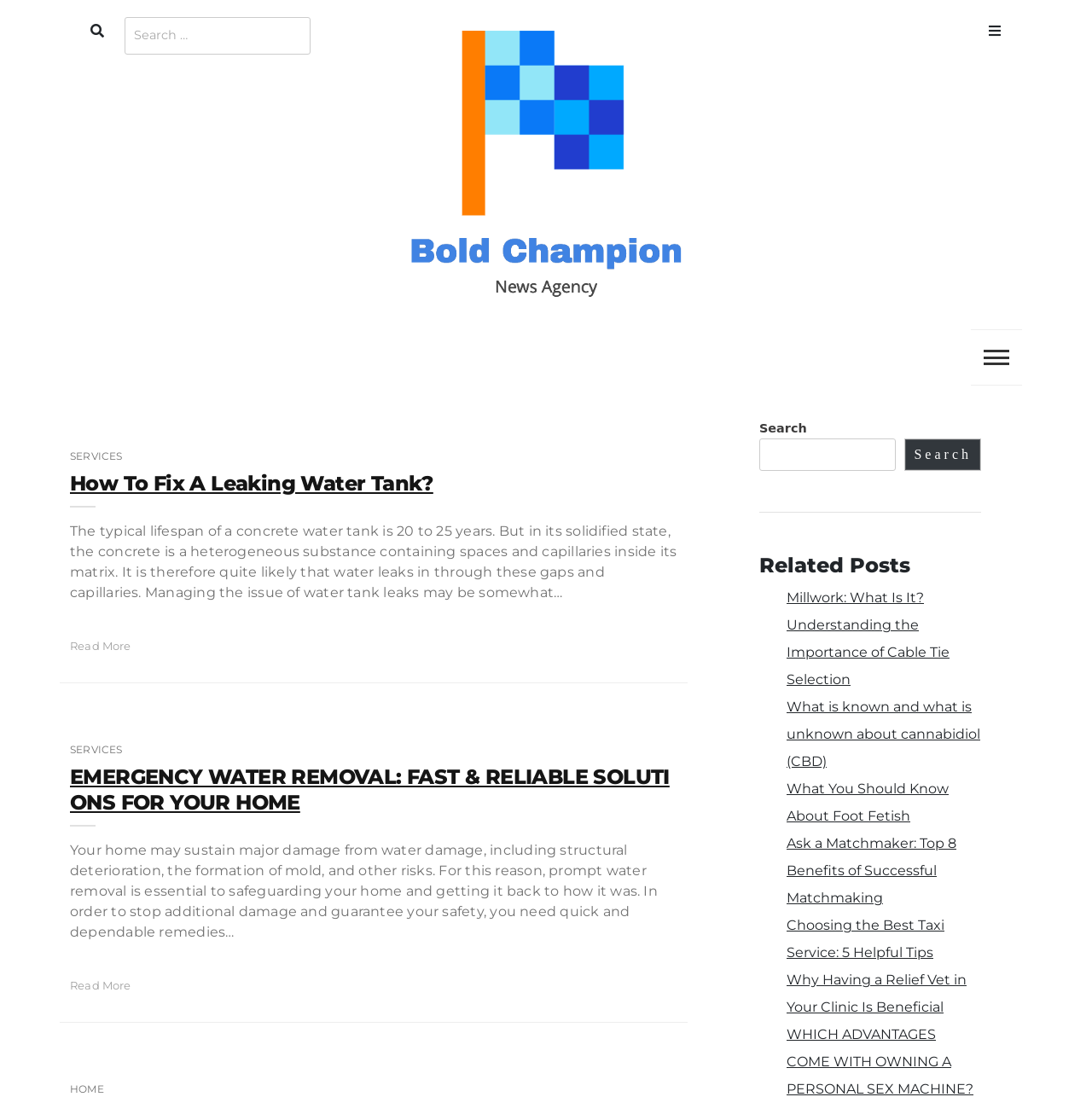Identify the bounding box coordinates of the area that should be clicked in order to complete the given instruction: "Learn about emergency water removal". The bounding box coordinates should be four float numbers between 0 and 1, i.e., [left, top, right, bottom].

[0.064, 0.697, 0.613, 0.743]